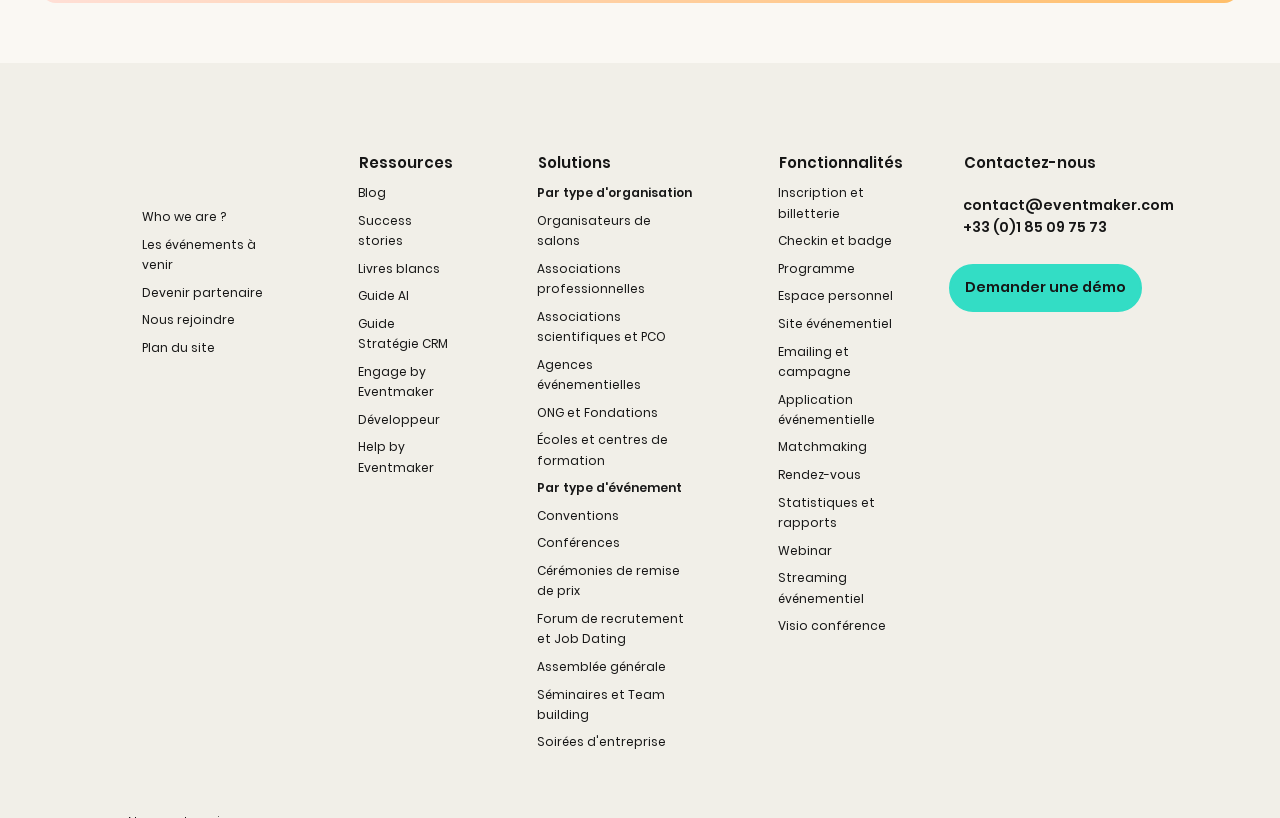Please specify the bounding box coordinates of the clickable region necessary for completing the following instruction: "View 'Success stories'". The coordinates must consist of four float numbers between 0 and 1, i.e., [left, top, right, bottom].

[0.27, 0.253, 0.365, 0.312]